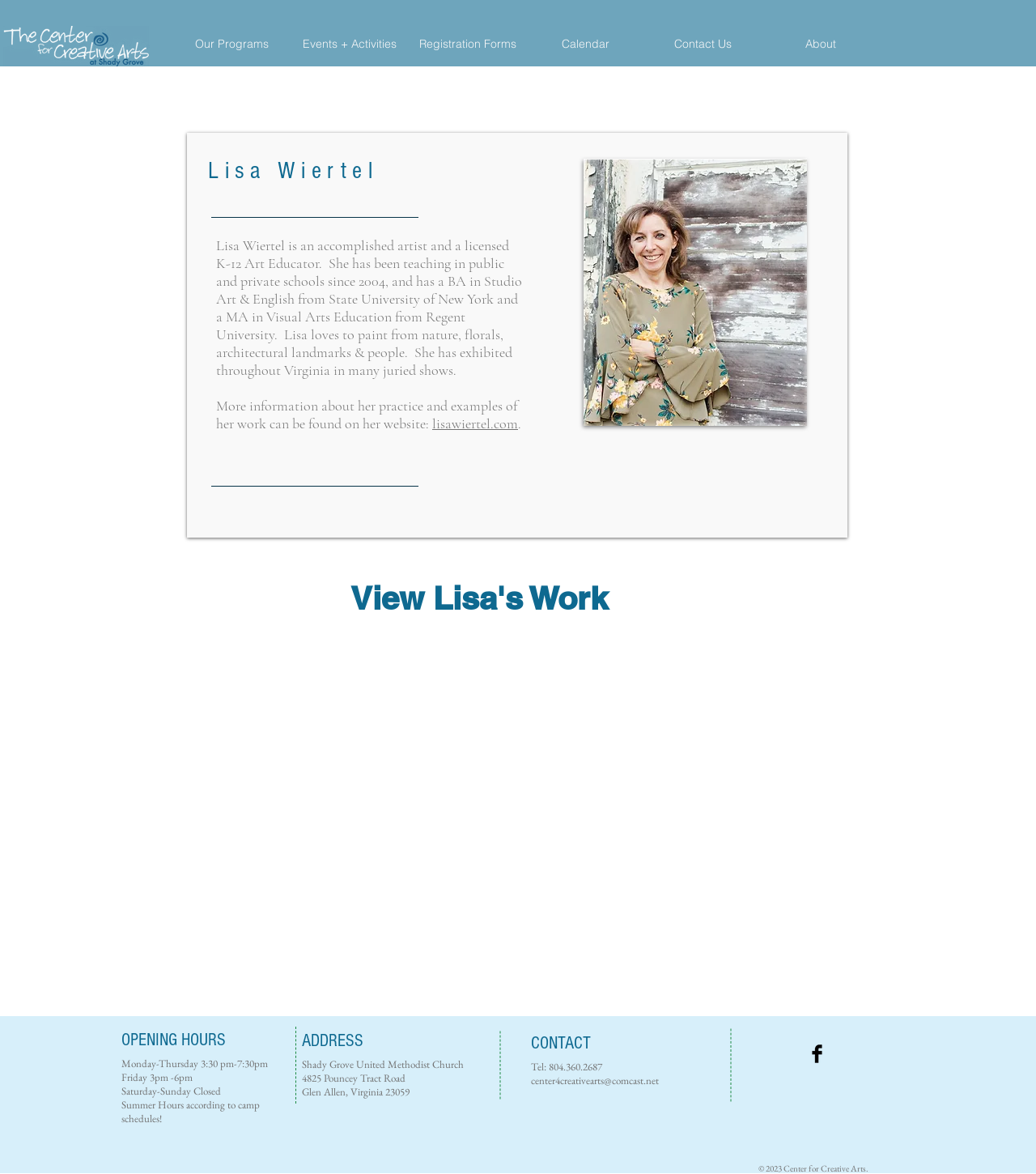Please provide a short answer using a single word or phrase for the question:
What are the opening hours of the center on Fridays?

3pm - 6pm